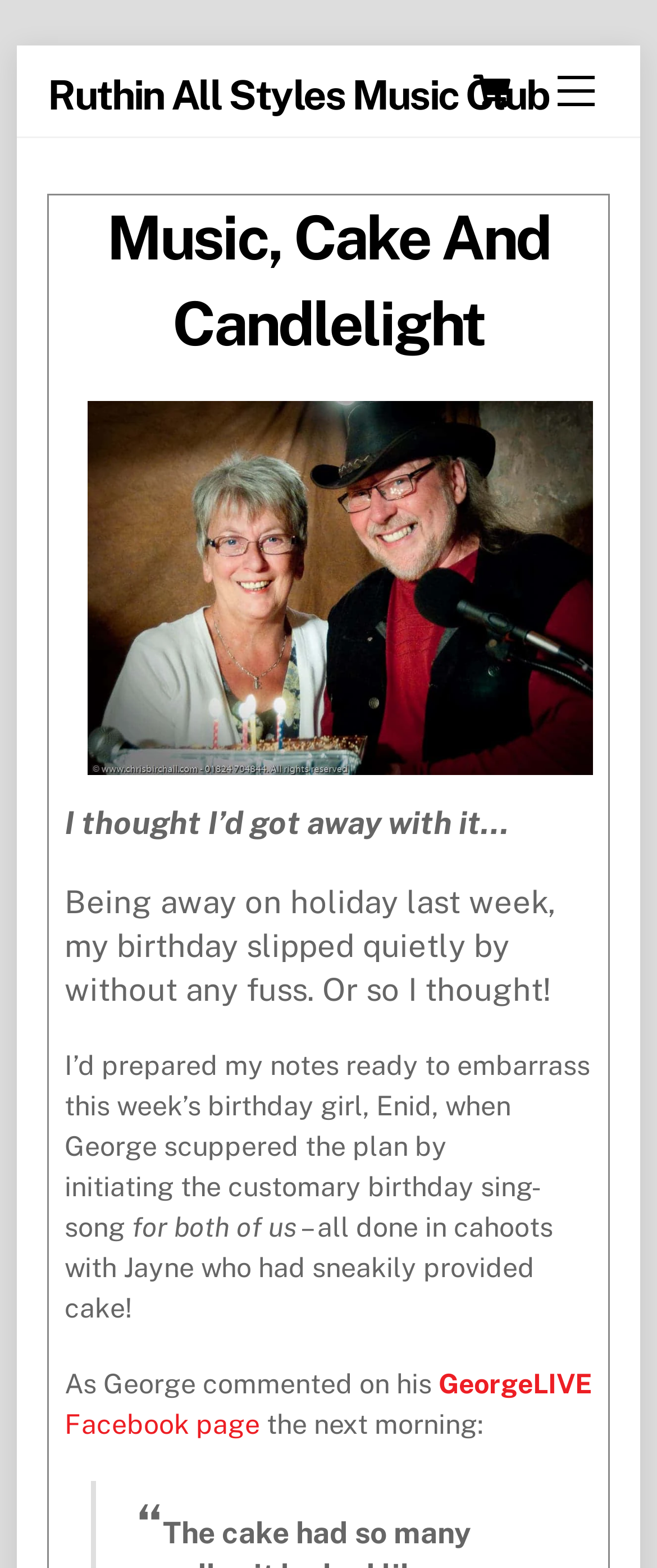Reply to the question below using a single word or brief phrase:
How many images are on the webpage?

2